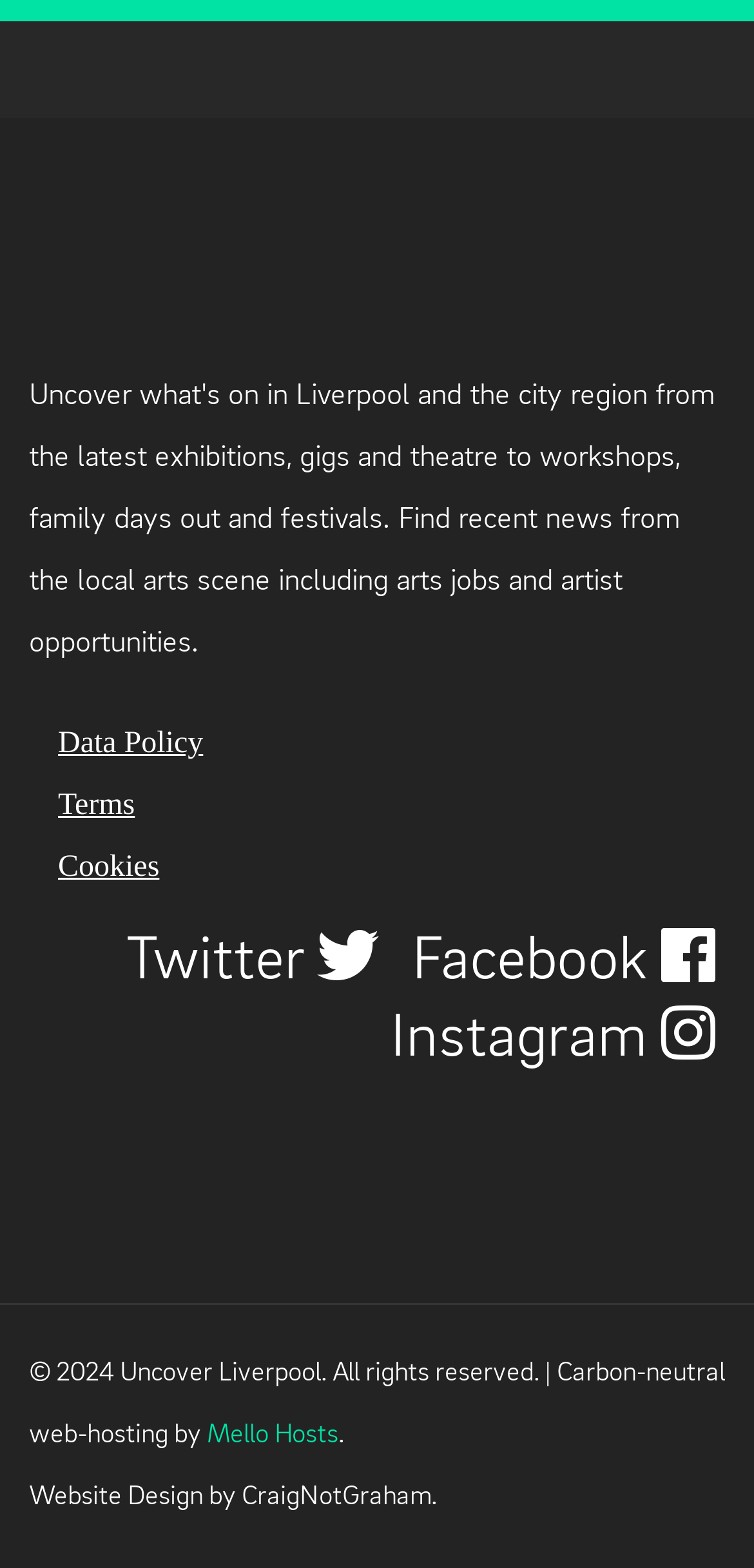Please find and report the bounding box coordinates of the element to click in order to perform the following action: "View Data Policy". The coordinates should be expressed as four float numbers between 0 and 1, in the format [left, top, right, bottom].

[0.077, 0.463, 0.269, 0.484]